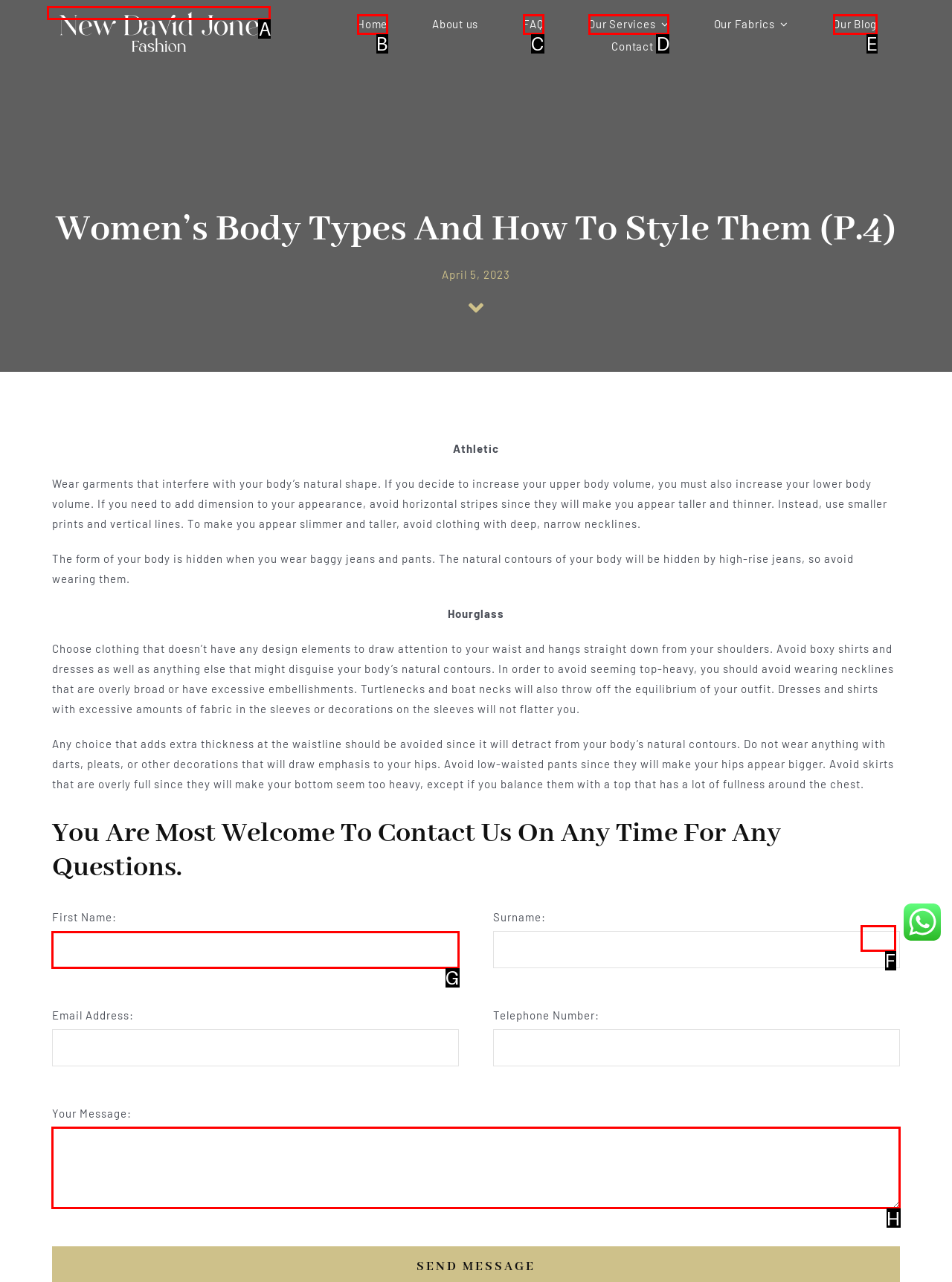Determine which HTML element to click for this task: Scroll to the top of the page Provide the letter of the selected choice.

F